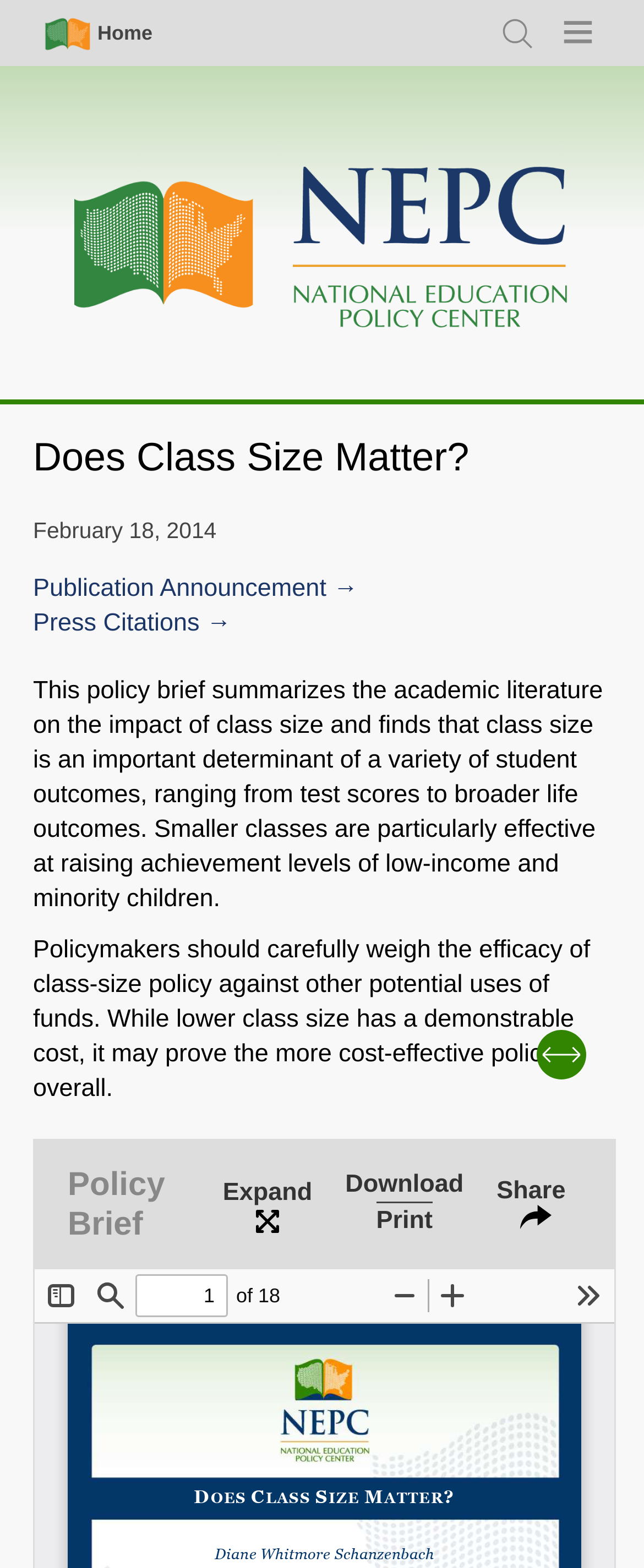Please locate the bounding box coordinates of the element that should be clicked to achieve the given instruction: "sign in".

None